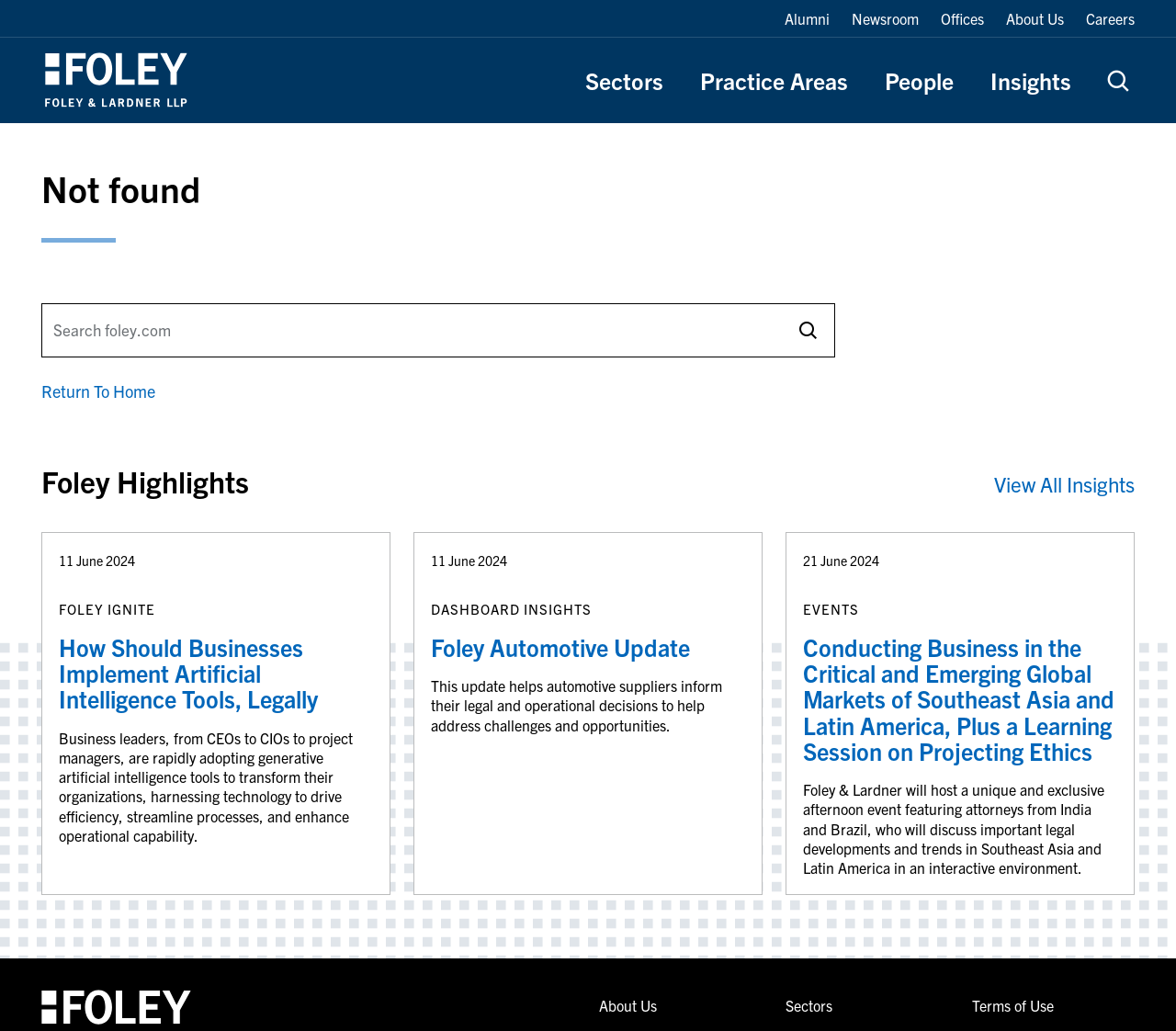Locate the bounding box coordinates of the region to be clicked to comply with the following instruction: "Open Search Form". The coordinates must be four float numbers between 0 and 1, in the form [left, top, right, bottom].

[0.939, 0.065, 0.962, 0.091]